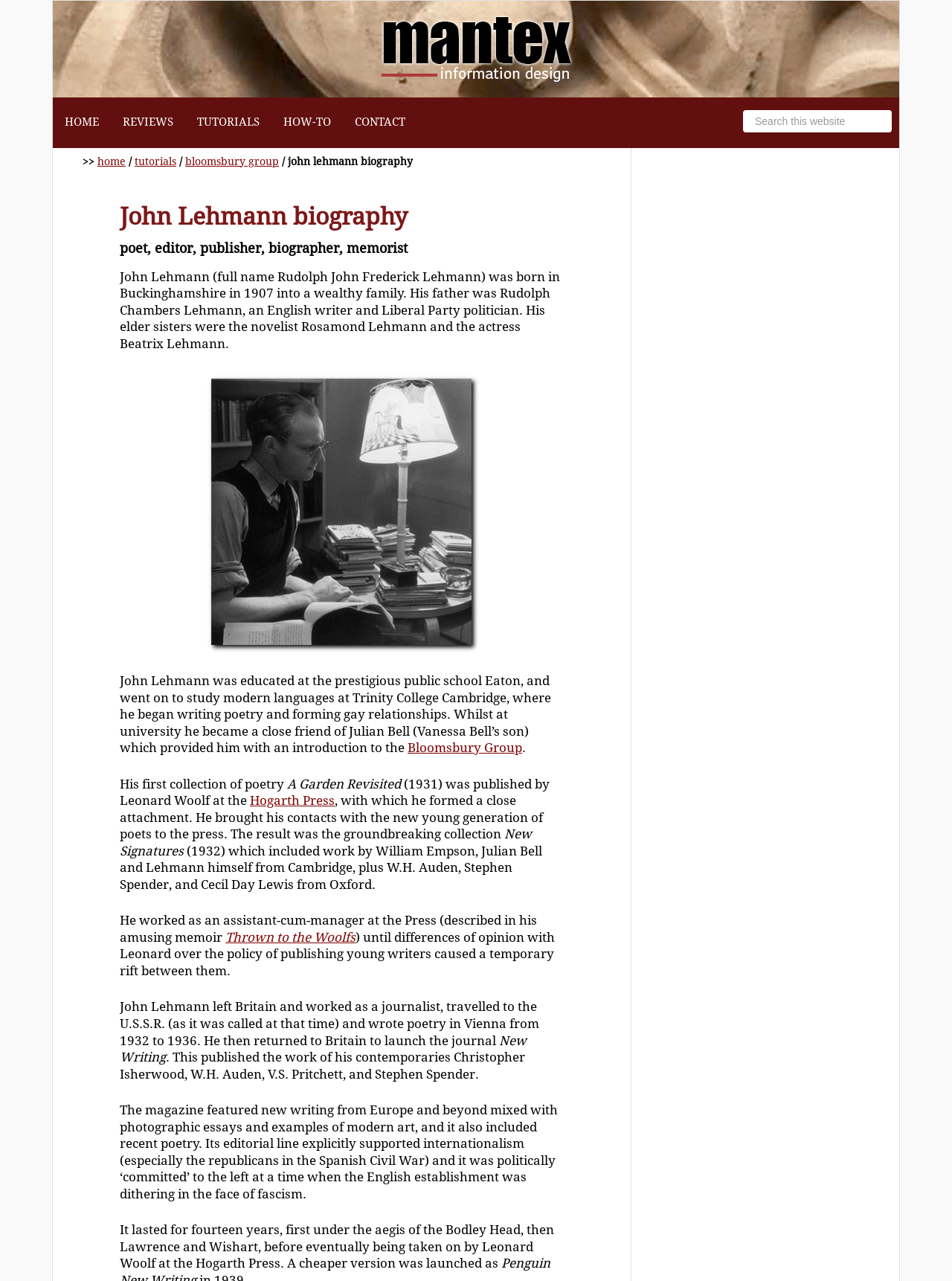Please identify the bounding box coordinates of the element's region that should be clicked to execute the following instruction: "Learn more about Hogarth Press". The bounding box coordinates must be four float numbers between 0 and 1, i.e., [left, top, right, bottom].

[0.262, 0.619, 0.352, 0.631]